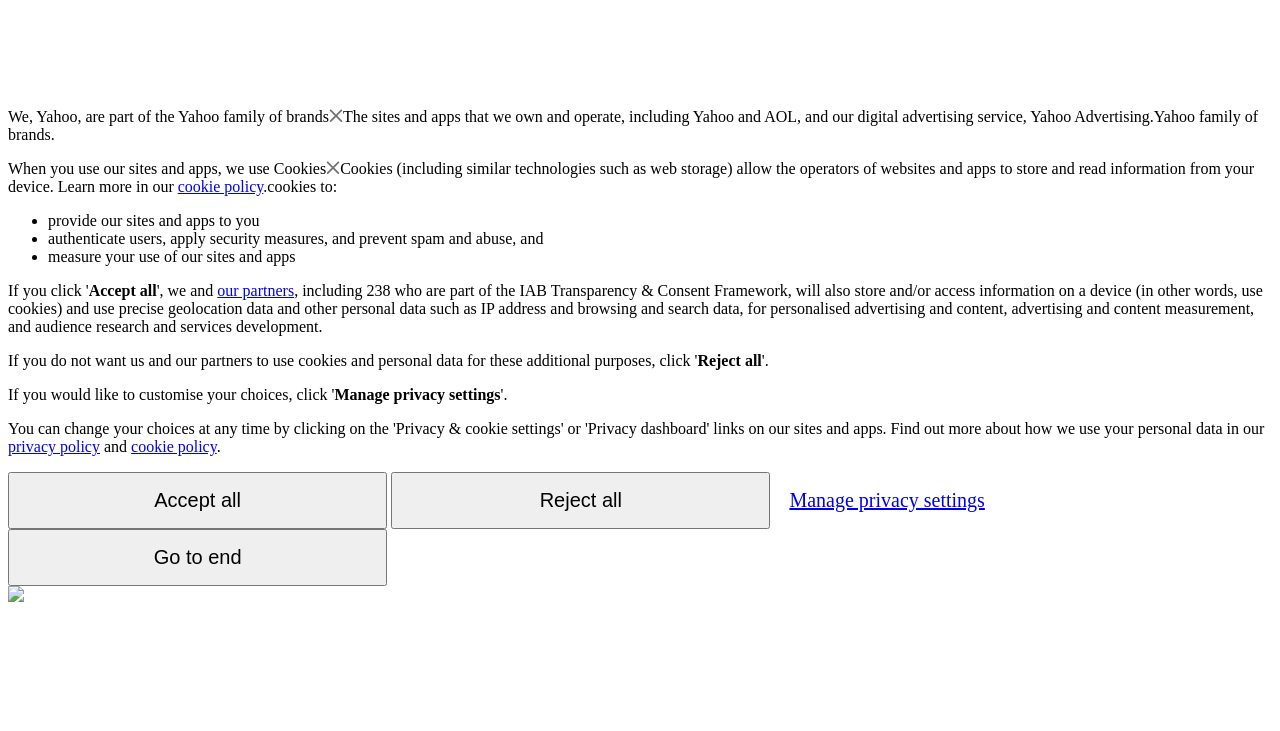How many partners are mentioned to be part of the IAB Transparency & Consent Framework?
Refer to the image and provide a concise answer in one word or phrase.

238